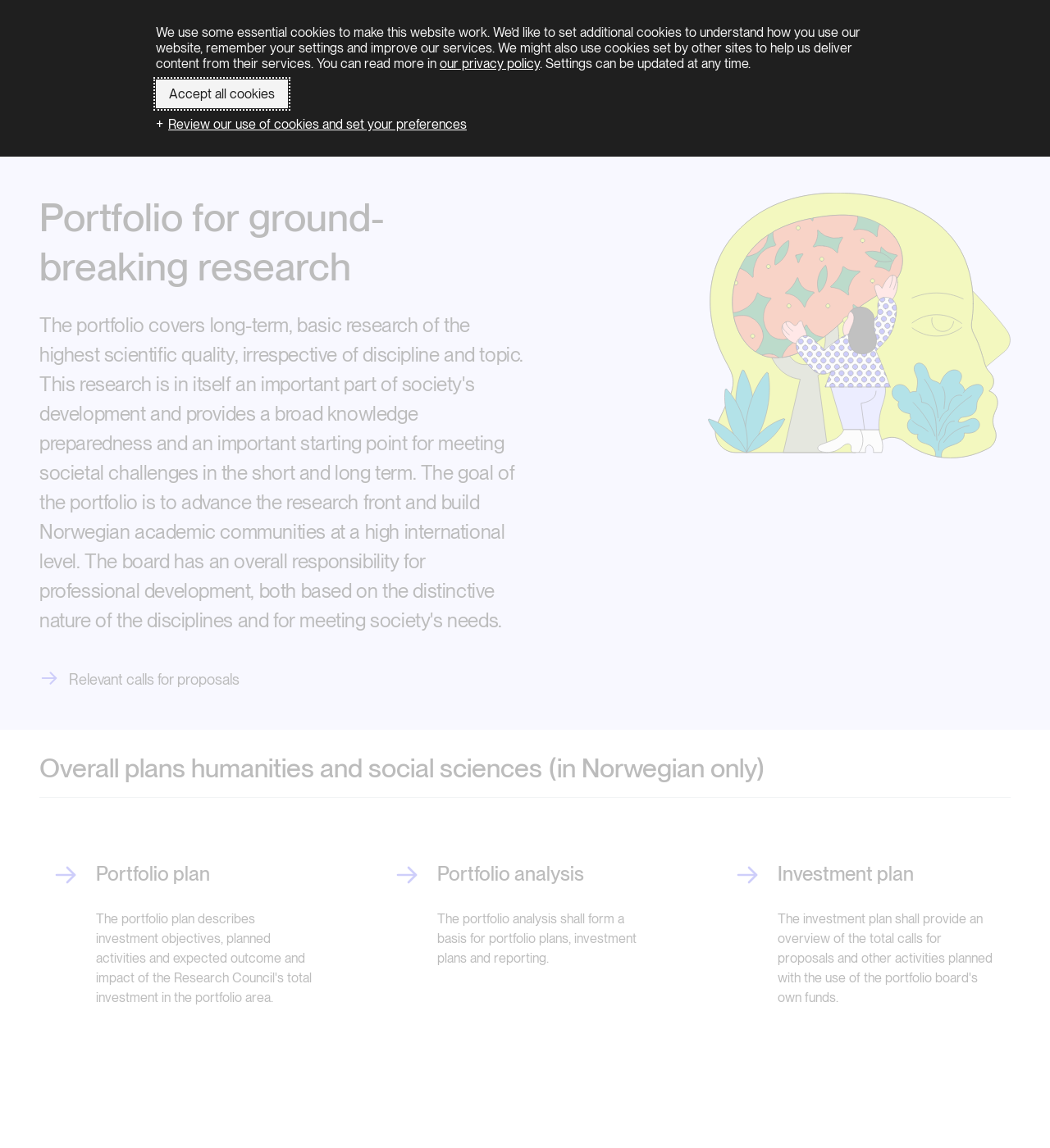Answer the question using only one word or a concise phrase: What language is the 'Overall plans humanities and social sciences' section in?

Norwegian